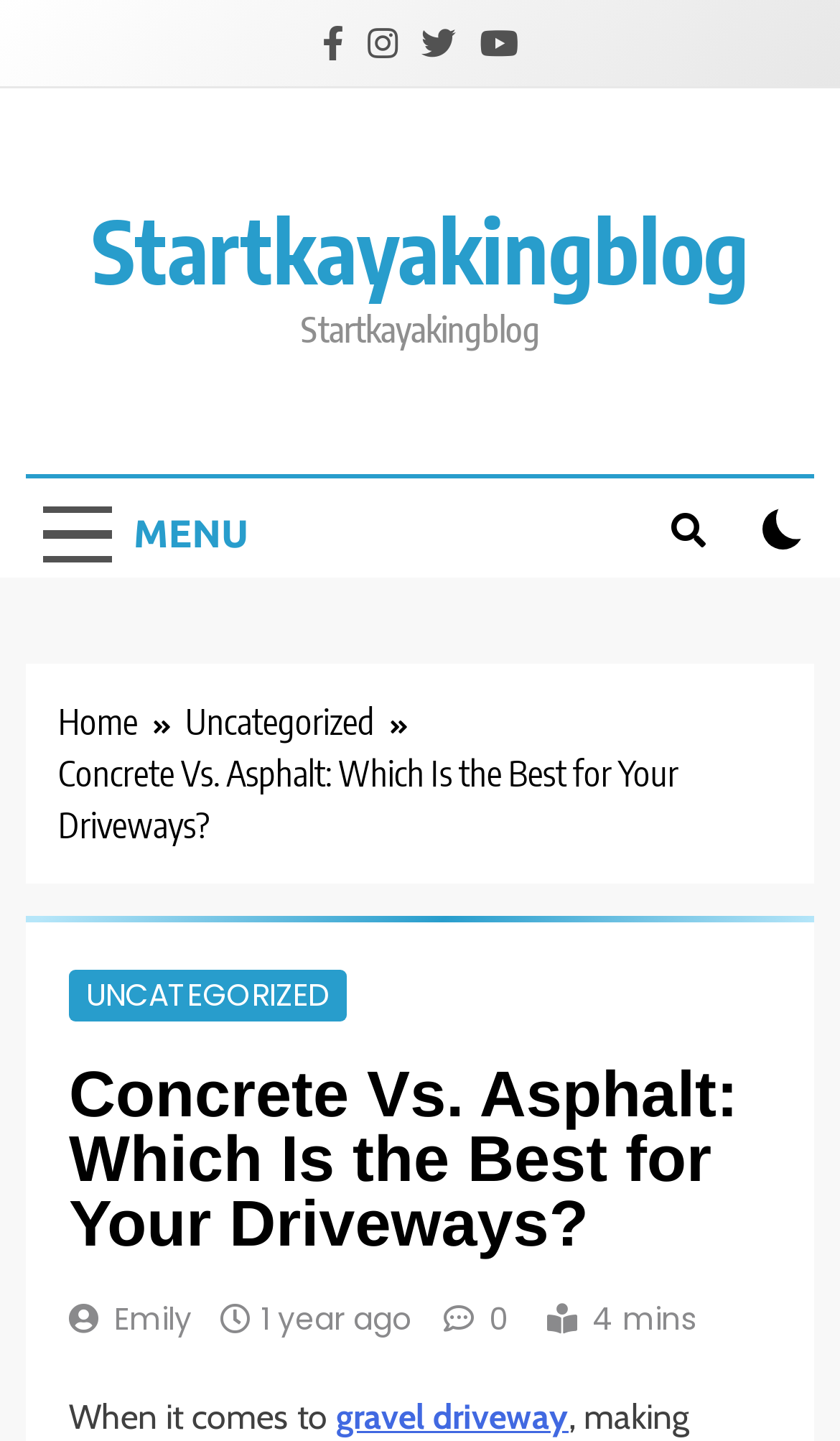Generate a detailed explanation of the webpage's features and information.

The webpage is about comparing concrete and asphalt for driveways. At the top left, there are four social media links represented by icons. To the right of these icons, there is a link to the website "Startkayakingblog". Below these links, there is a "MENU" button. On the right side of the page, there is a search icon button and a checkbox.

The main content of the page is divided into sections. The first section is a navigation menu, also known as breadcrumbs, which shows the path "Home > Uncategorized". Below this, there is a title "Concrete Vs. Asphalt: Which Is the Best for Your Driveways?" in a large font. This title is followed by a subheading "UNCATEGORIZED" and the author's name "Emily" with a timestamp "1 year ago". 

The main article starts with the sentence "When it comes to gravel driveway, making people go with either concrete or asphalt as their preferred paving material." The text continues below, discussing the merits and demerits of both options.